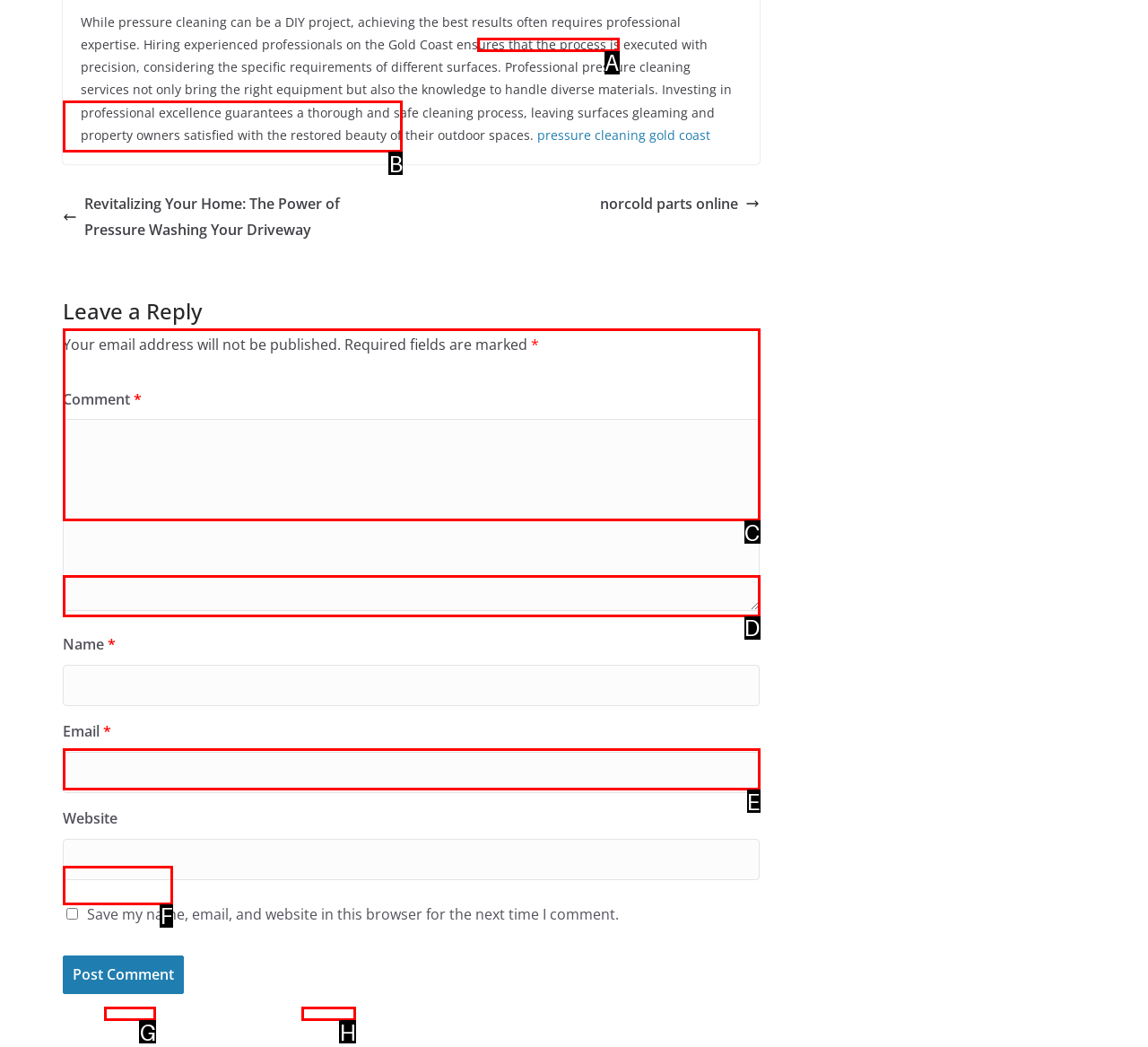Given the description: parent_node: Name * name="author", identify the matching HTML element. Provide the letter of the correct option.

D